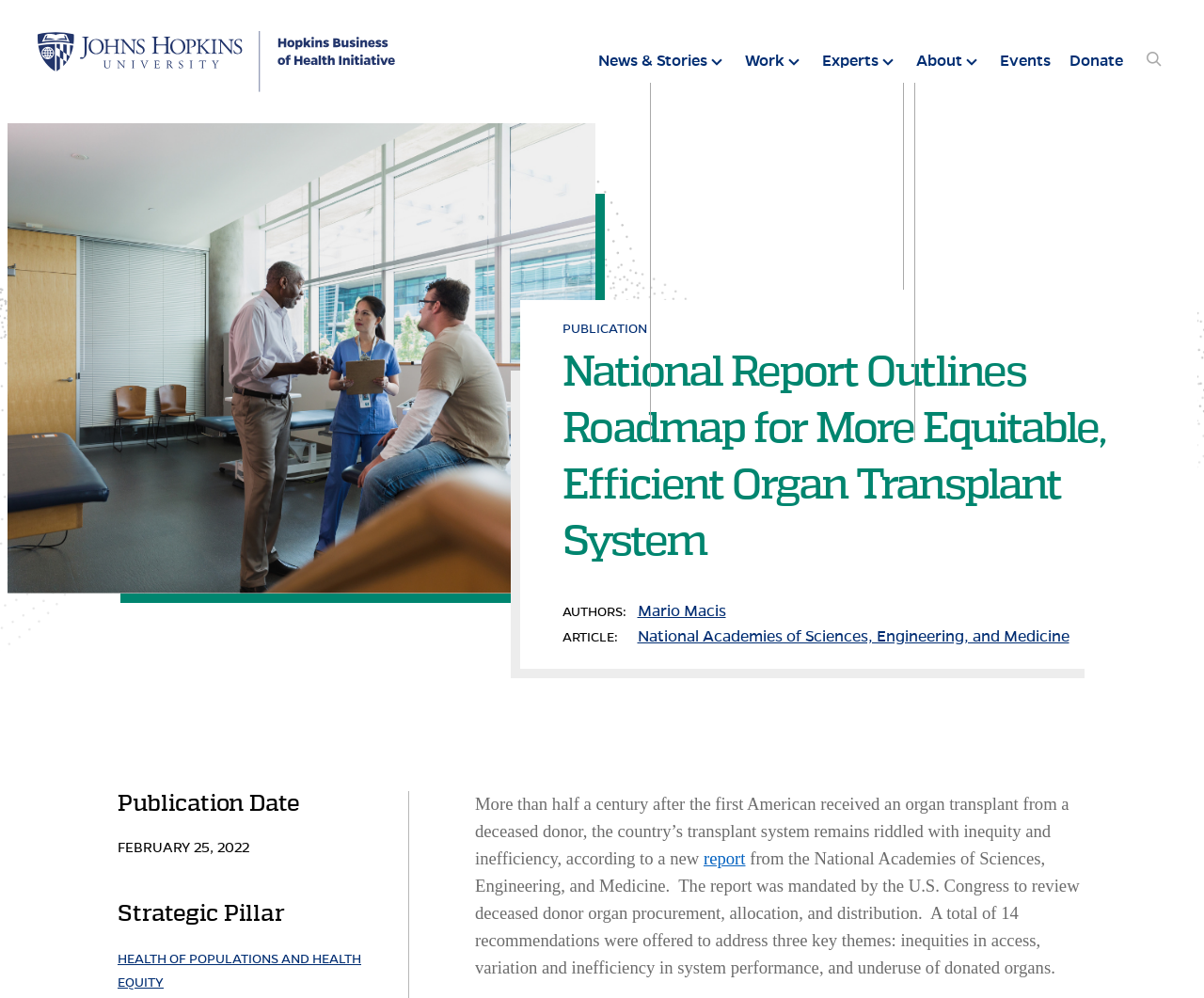Using the webpage screenshot, locate the HTML element that fits the following description and provide its bounding box: "placeholder="Type your message here..."".

None